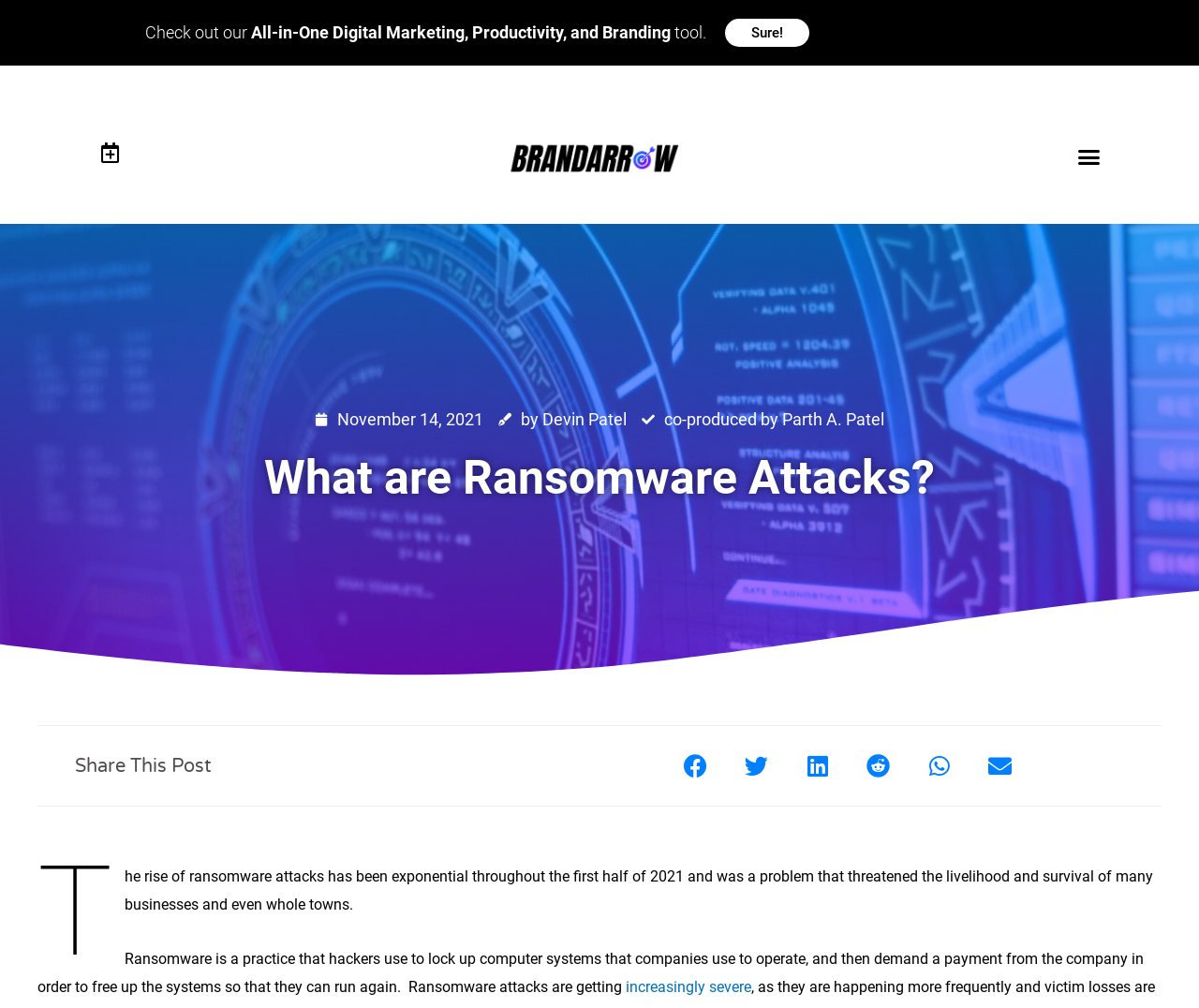Using the description: "increasingly severe", determine the UI element's bounding box coordinates. Ensure the coordinates are in the format of four float numbers between 0 and 1, i.e., [left, top, right, bottom].

[0.522, 0.97, 0.627, 0.988]